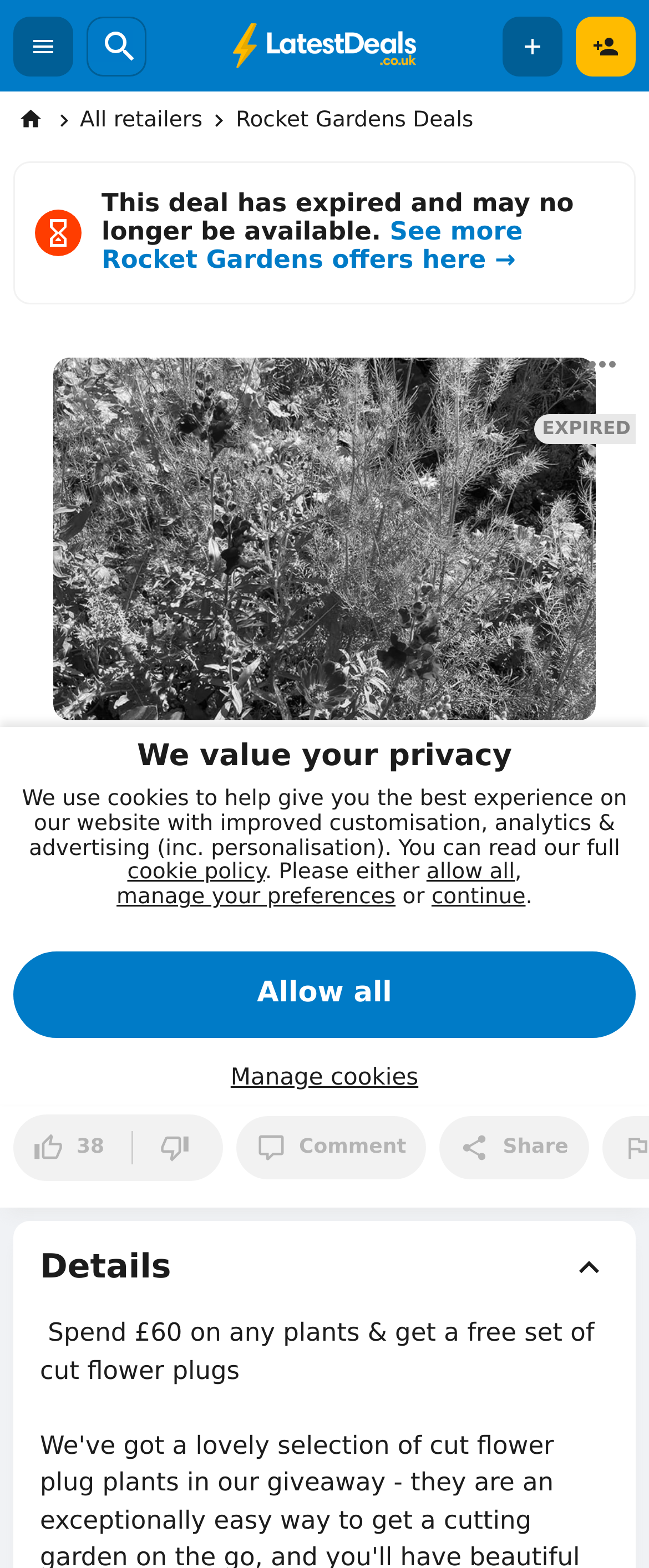Identify the bounding box coordinates of the region that needs to be clicked to carry out this instruction: "Share the deal". Provide these coordinates as four float numbers ranging from 0 to 1, i.e., [left, top, right, bottom].

[0.774, 0.01, 0.867, 0.048]